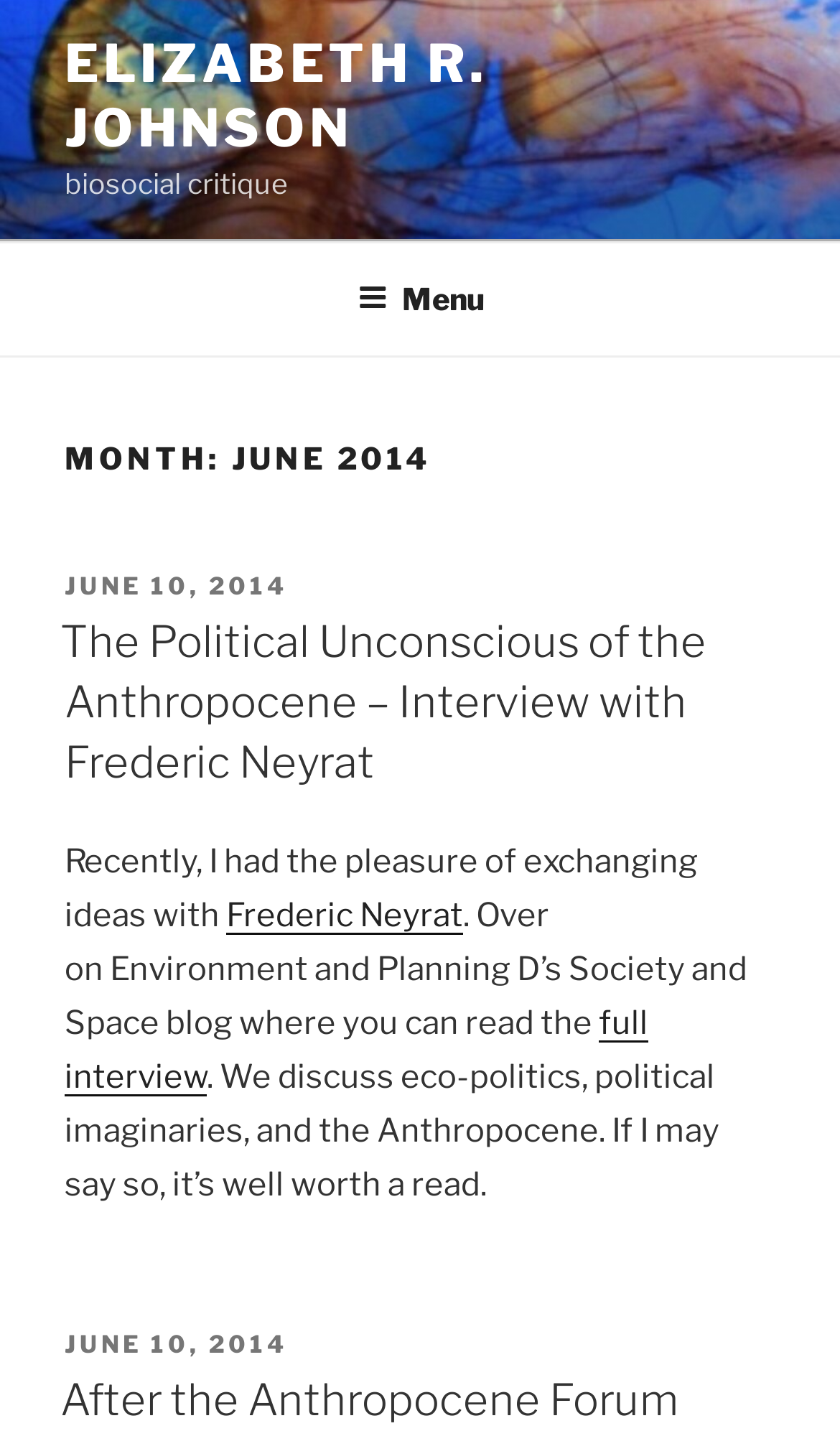Determine the bounding box coordinates of the section I need to click to execute the following instruction: "click the top menu". Provide the coordinates as four float numbers between 0 and 1, i.e., [left, top, right, bottom].

[0.388, 0.171, 0.612, 0.245]